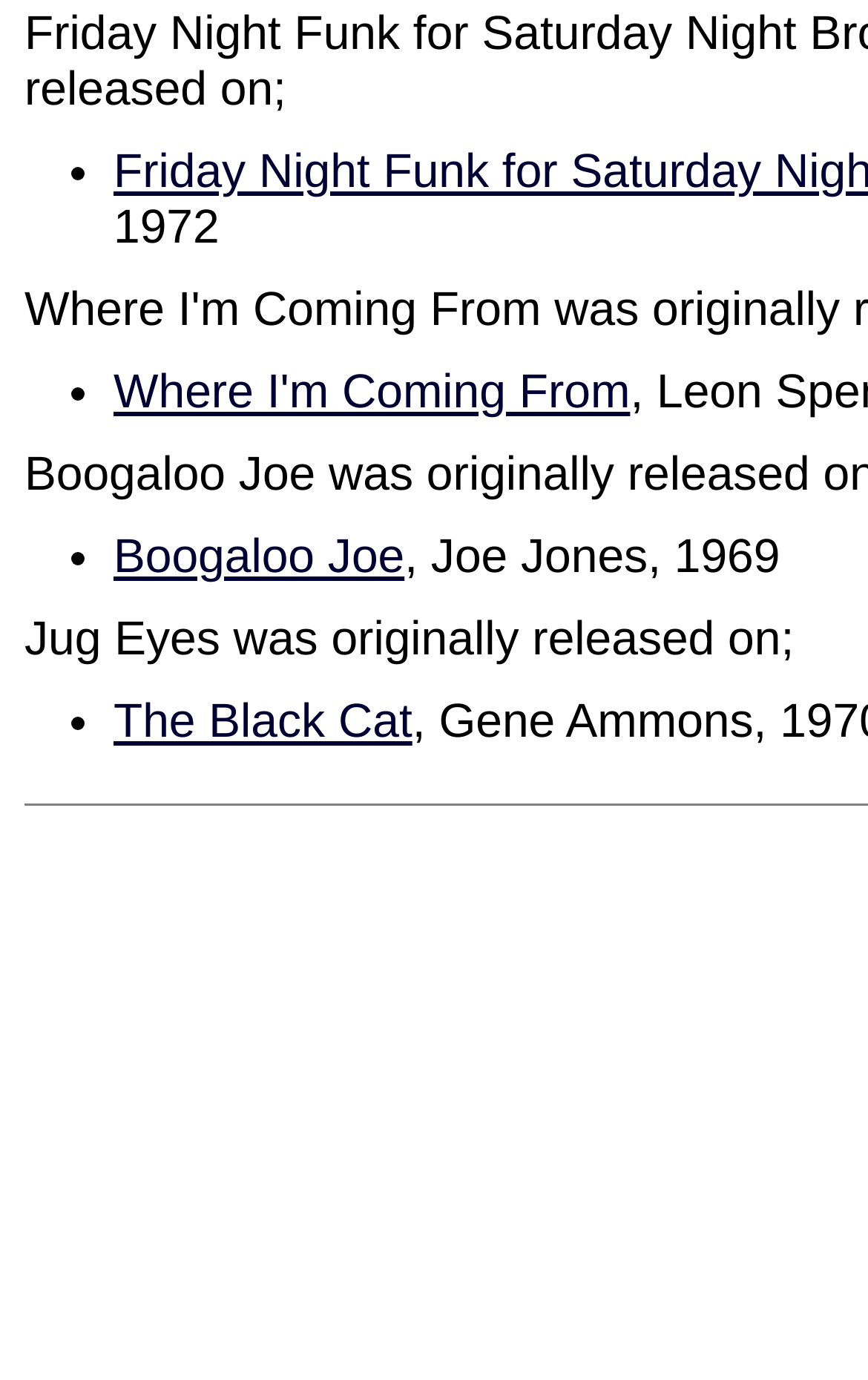What is the title of the second list item?
Carefully examine the image and provide a detailed answer to the question.

The second list marker '•' is followed by the link 'Boogaloo Joe', which is the title of the second list item.